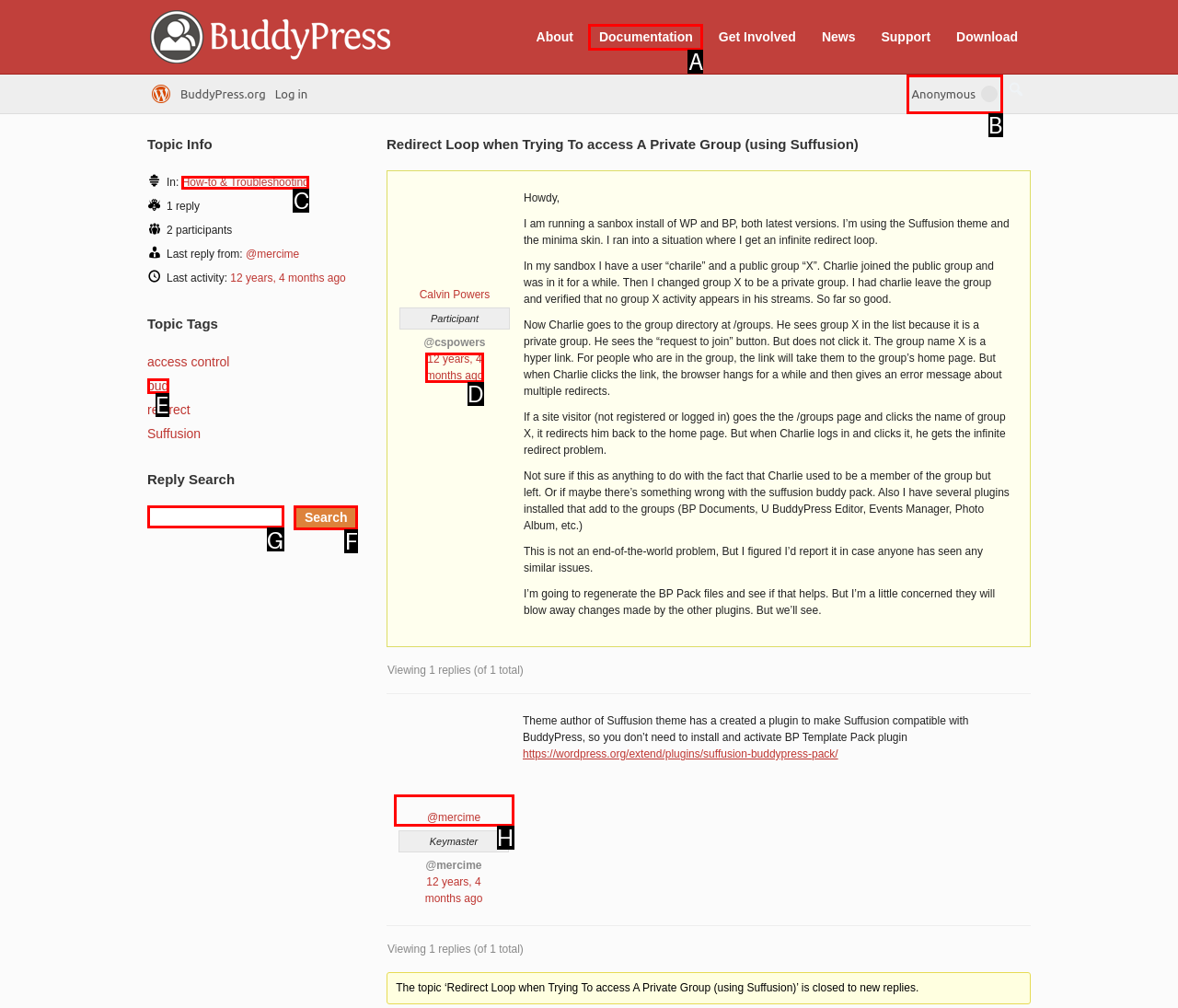To achieve the task: Search for something, indicate the letter of the correct choice from the provided options.

G